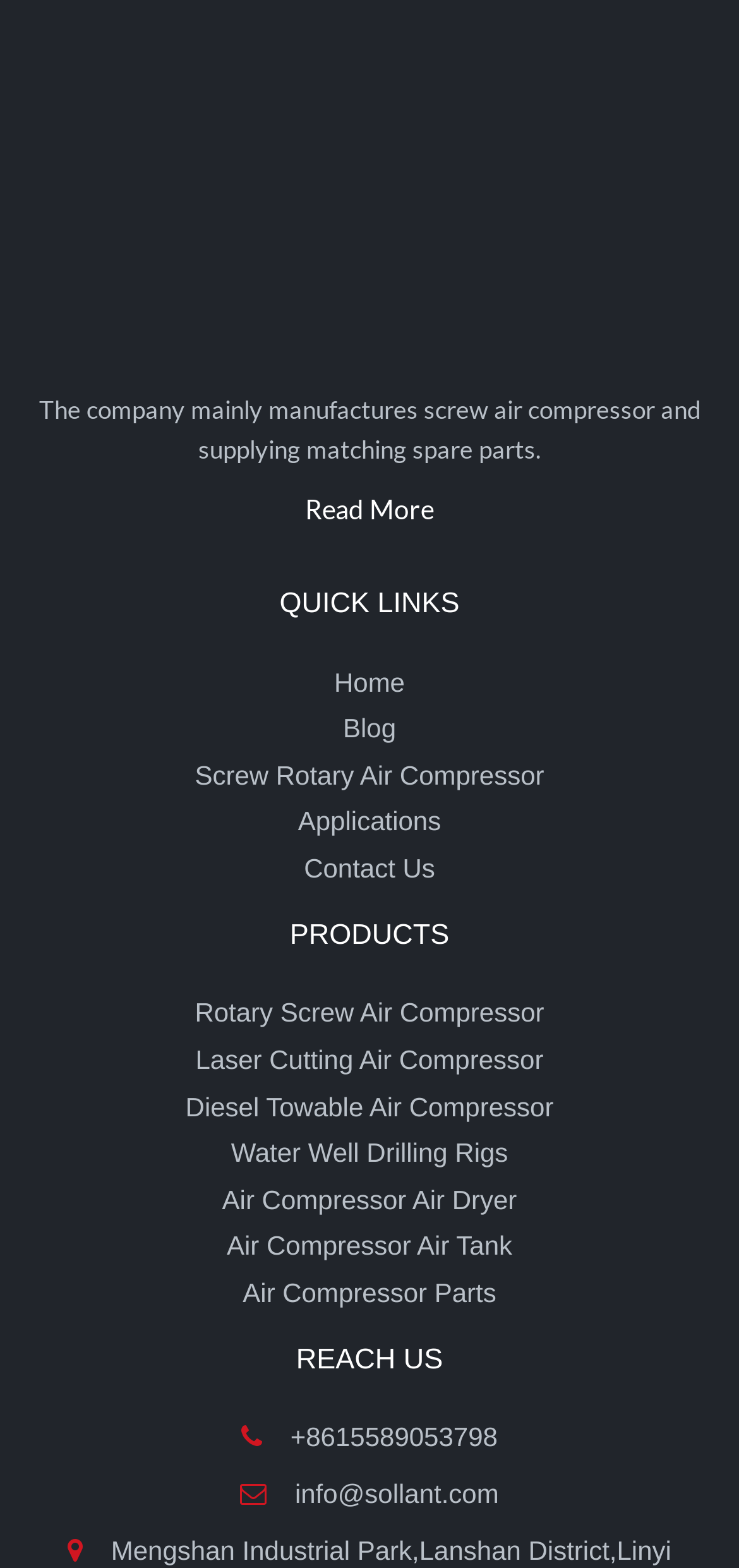Could you provide the bounding box coordinates for the portion of the screen to click to complete this instruction: "Read more about the company"?

[0.036, 0.312, 0.964, 0.34]